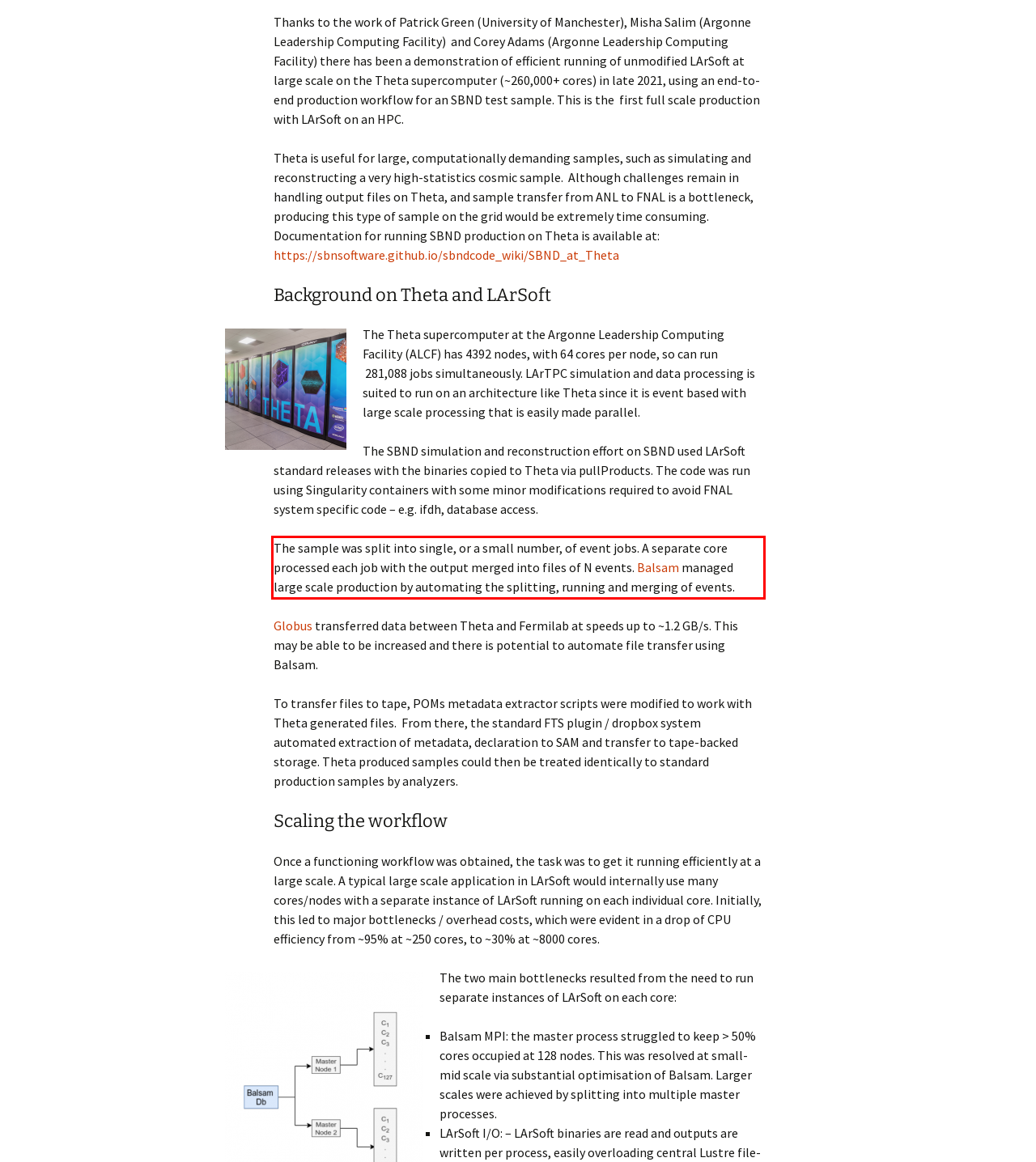Within the screenshot of the webpage, locate the red bounding box and use OCR to identify and provide the text content inside it.

The sample was split into single, or a small number, of event jobs. A separate core processed each job with the output merged into files of N events. Balsam managed large scale production by automating the splitting, running and merging of events.